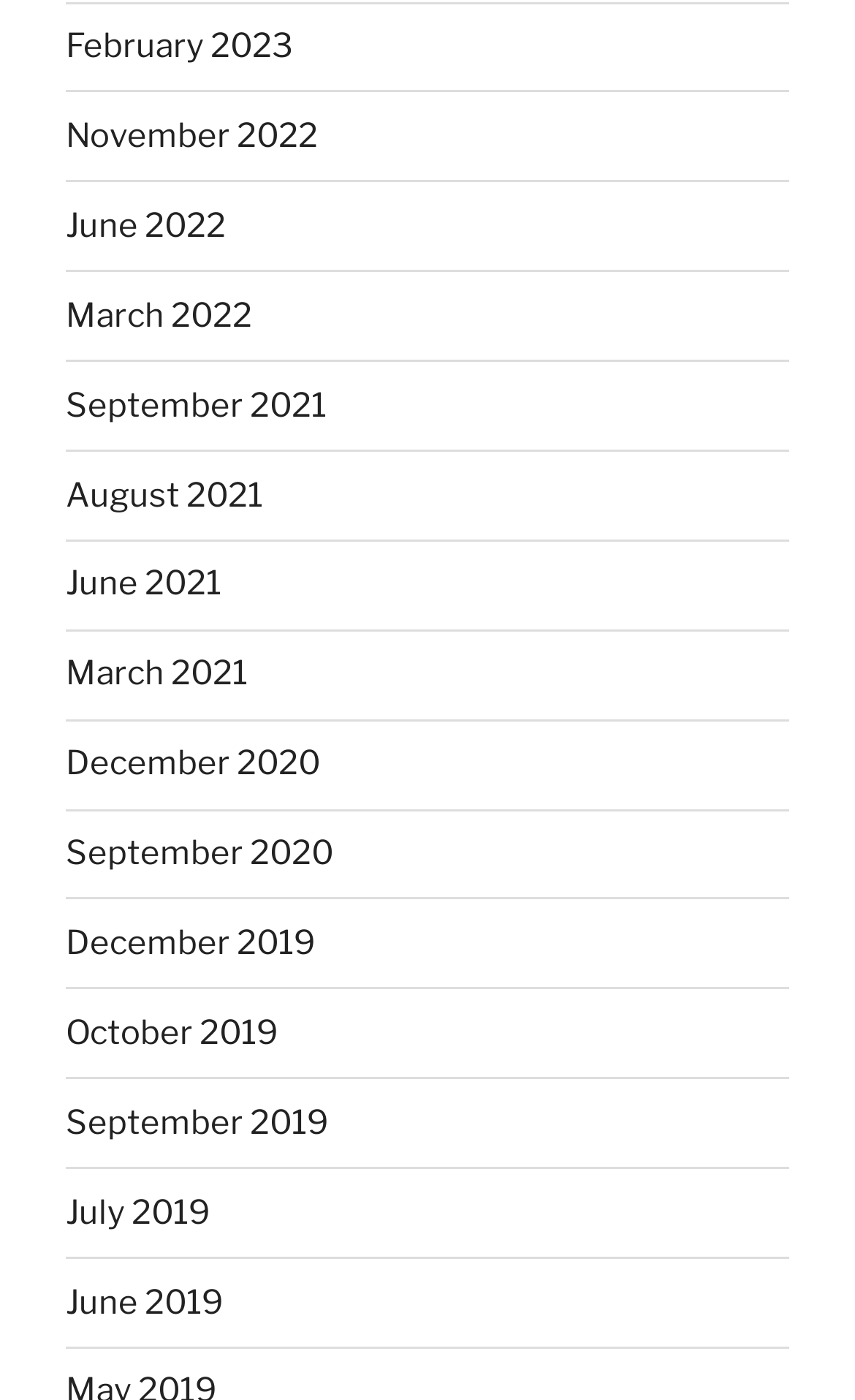Kindly respond to the following question with a single word or a brief phrase: 
How many links are available on this webpage?

19